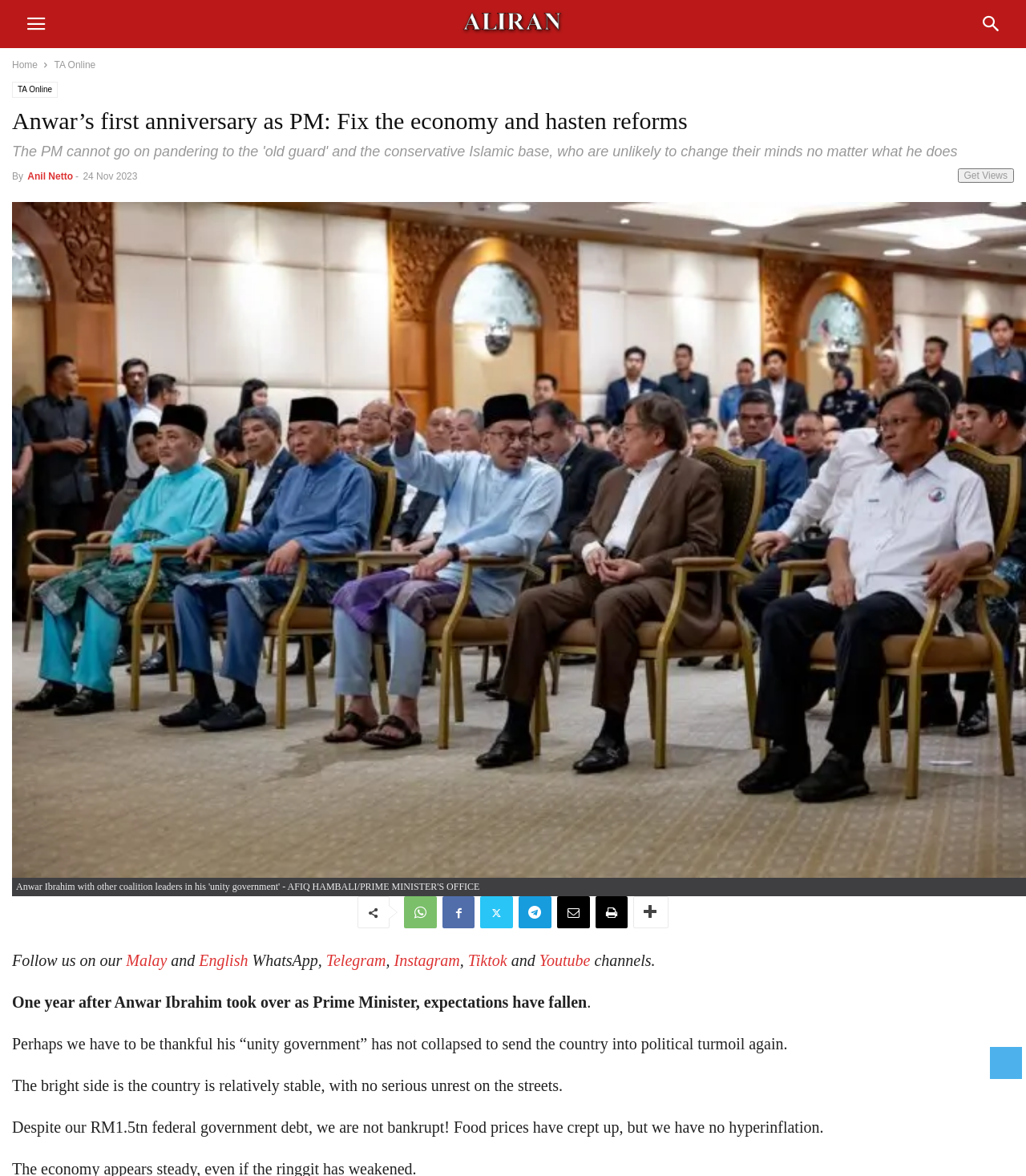Identify the bounding box coordinates of the clickable region necessary to fulfill the following instruction: "Get views on the article". The bounding box coordinates should be four float numbers between 0 and 1, i.e., [left, top, right, bottom].

[0.933, 0.143, 0.988, 0.155]